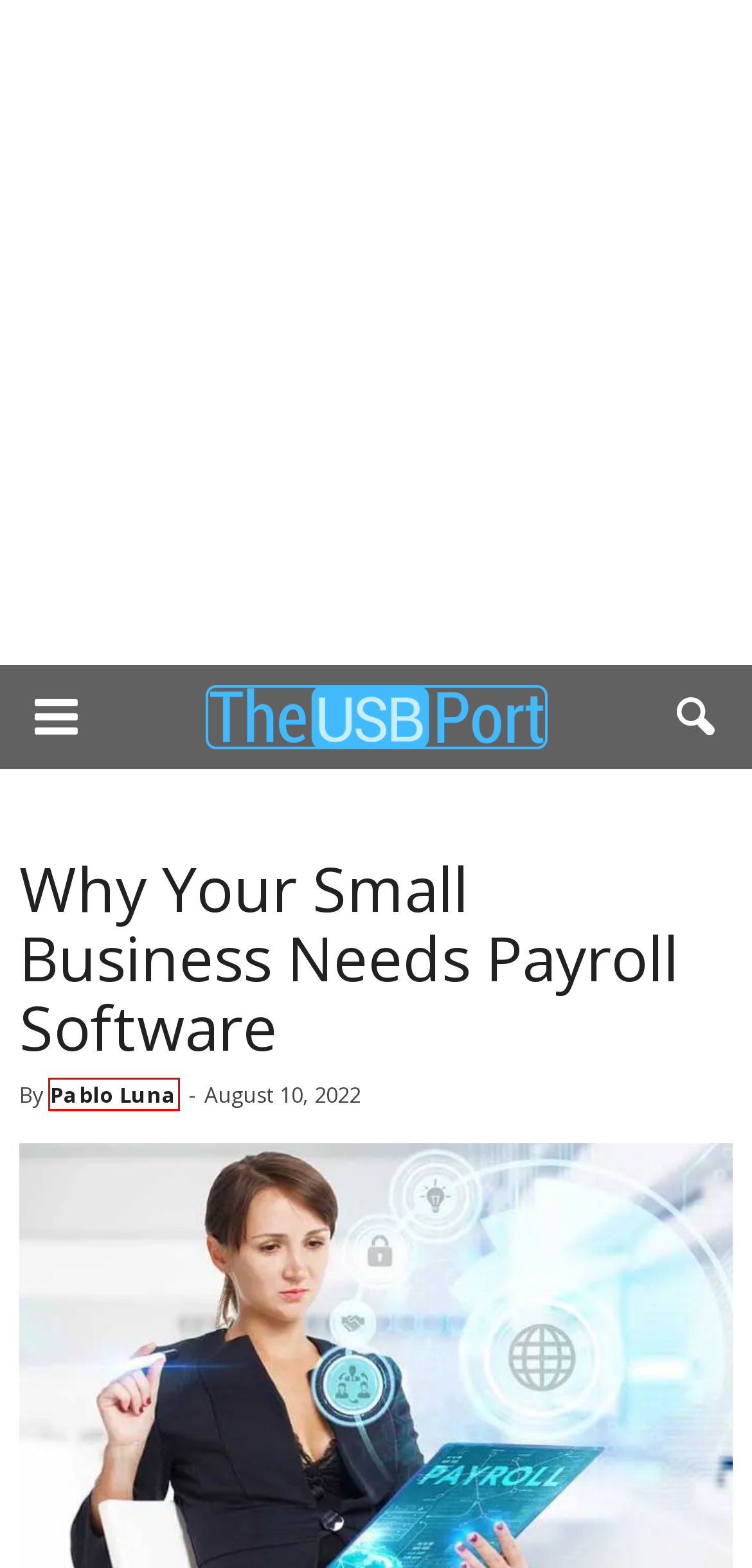Examine the screenshot of a webpage with a red bounding box around a UI element. Select the most accurate webpage description that corresponds to the new page after clicking the highlighted element. Here are the choices:
A. About | The USB Port
B. How To Get The Best Deal When Selling Your Electric Car
C. US News | The USB Port
D. Pablo Luna | The USB Port
E. Unlocking the Unique Benefits of a Medical Spa Experience
F. Advertise | The USB Port
G. Tip us | The USB Port
H. Editorials | The USB Port

D